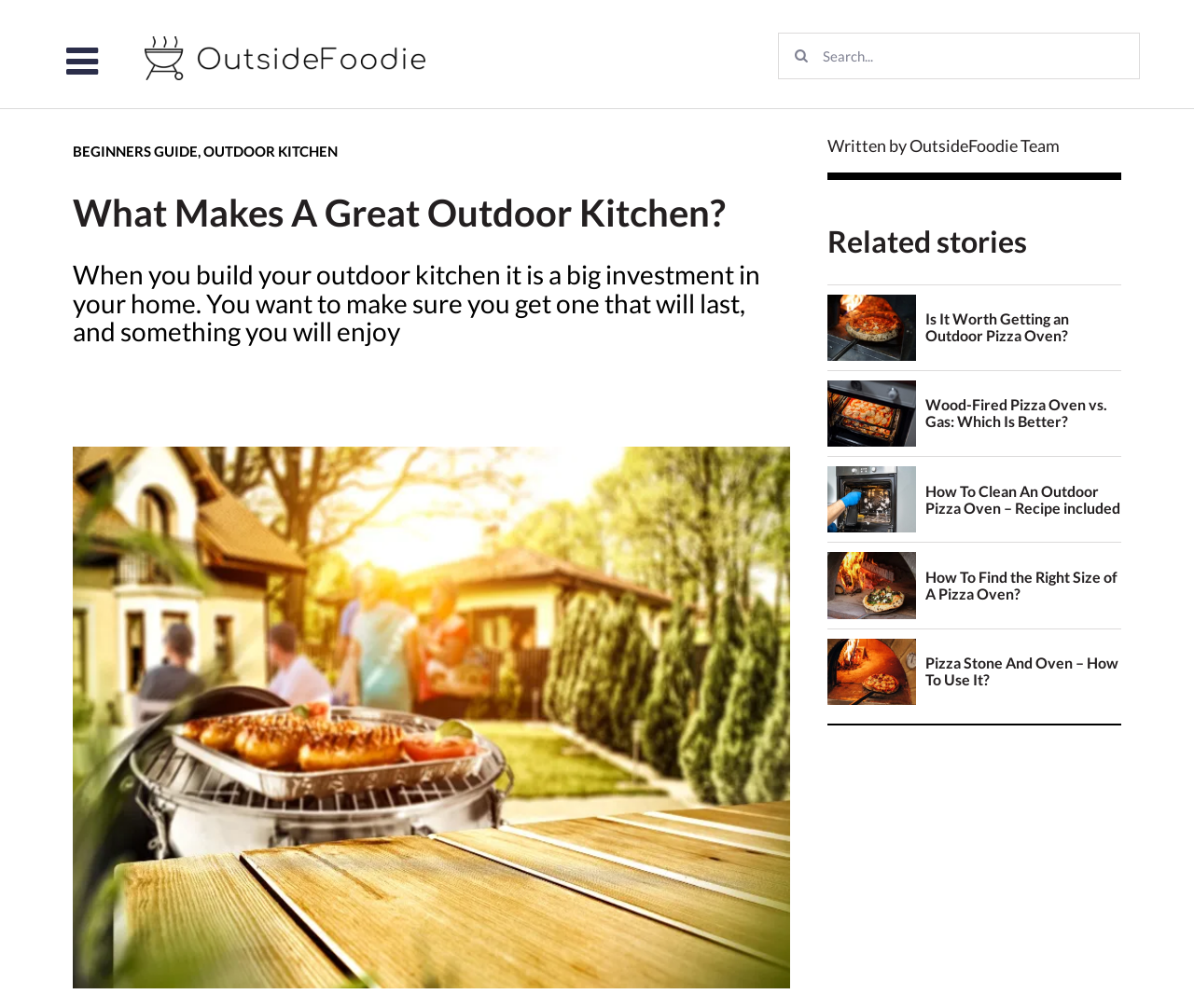Provide a thorough description of this webpage.

This webpage is about outdoor kitchens, specifically discussing what makes a great one for your family. At the top, there are three links and a search bar, allowing users to navigate and find specific content. Below this, there is a heading that reads "What Makes A Great Outdoor Kitchen?" followed by a paragraph of text that explains the importance of investing in a good outdoor kitchen.

To the right of this text, there are three social media buttons for sharing the content on Facebook, Twitter, and Pinterest. Below the text, there is a large figure with a caption, taking up most of the width of the page.

On the right side of the page, there is a section with the author's information, "Written by OutsideFoodie Team", which is a link. Below this, there is a heading that reads "Related stories" followed by four articles with headings and links to other related content, such as "Is It Worth Getting an Outdoor Pizza Oven?" and "How To Clean An Outdoor Pizza Oven – Recipe included". These articles are stacked vertically, taking up the rest of the page.